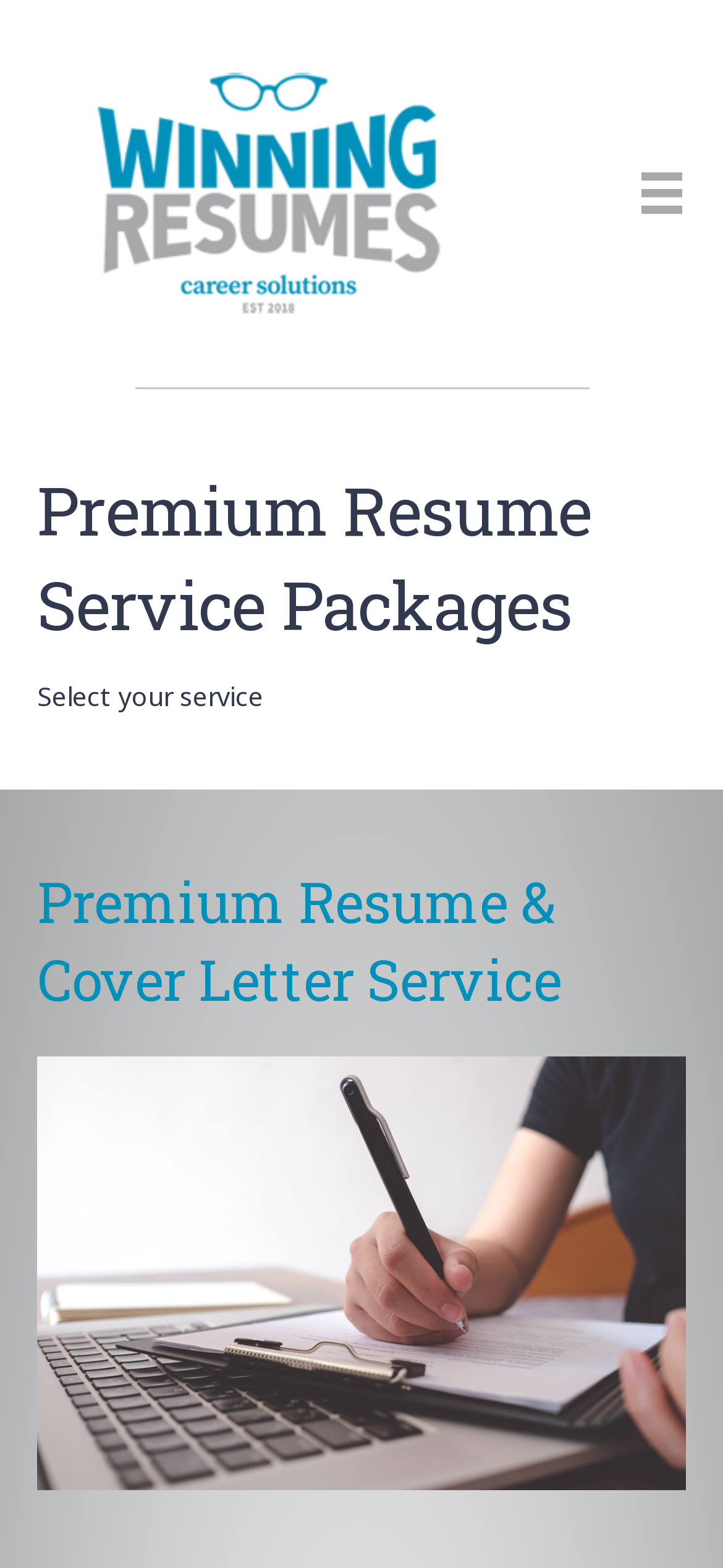Provide the bounding box coordinates of the HTML element described by the text: "aria-label="Menu"". The coordinates should be in the format [left, top, right, bottom] with values between 0 and 1.

[0.851, 0.094, 0.98, 0.153]